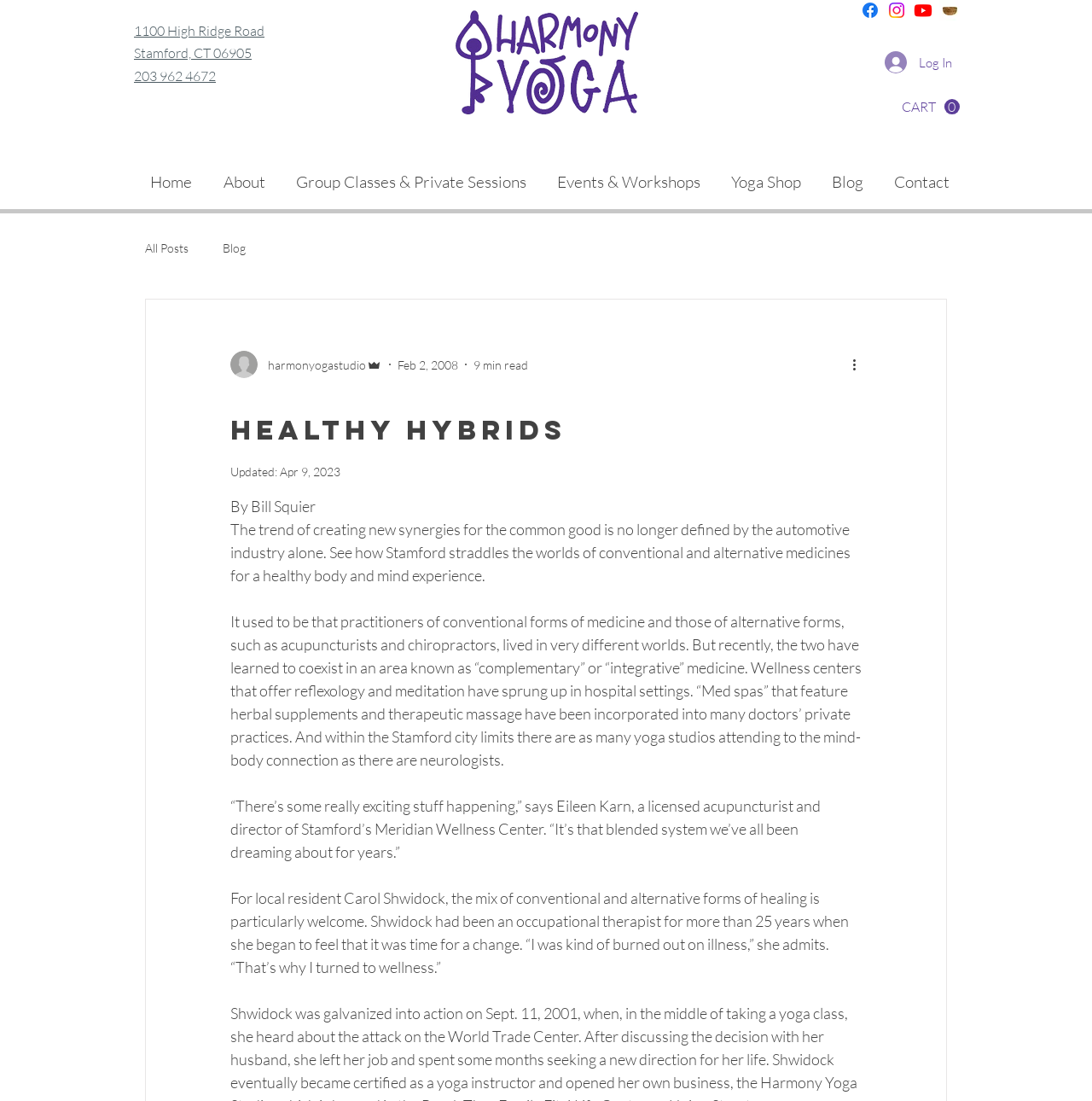With reference to the image, please provide a detailed answer to the following question: What is the name of the wellness center mentioned in the blog post?

I found the name of the wellness center by reading the content of the blog post, which quotes Eileen Karn, a licensed acupuncturist and director of Stamford's Meridian Wellness Center.